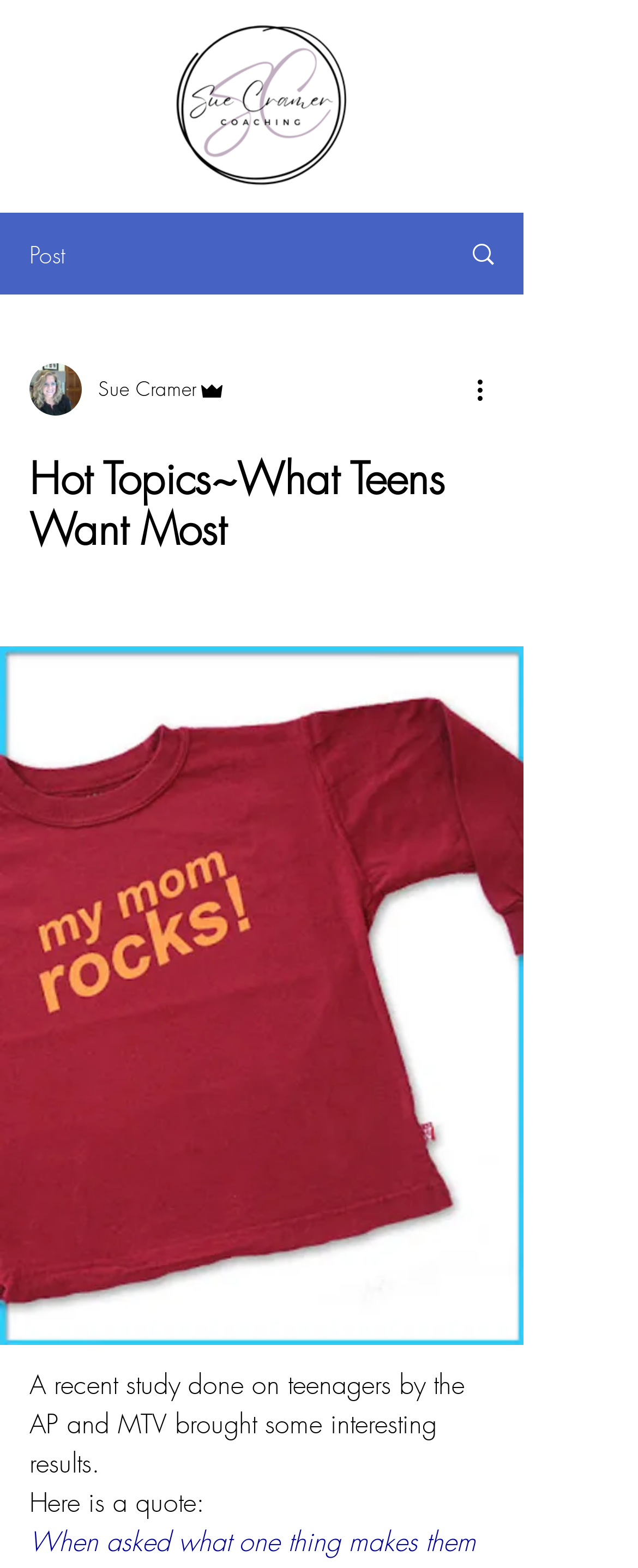Please answer the following question using a single word or phrase: 
What is the quote about?

What makes teenagers happy